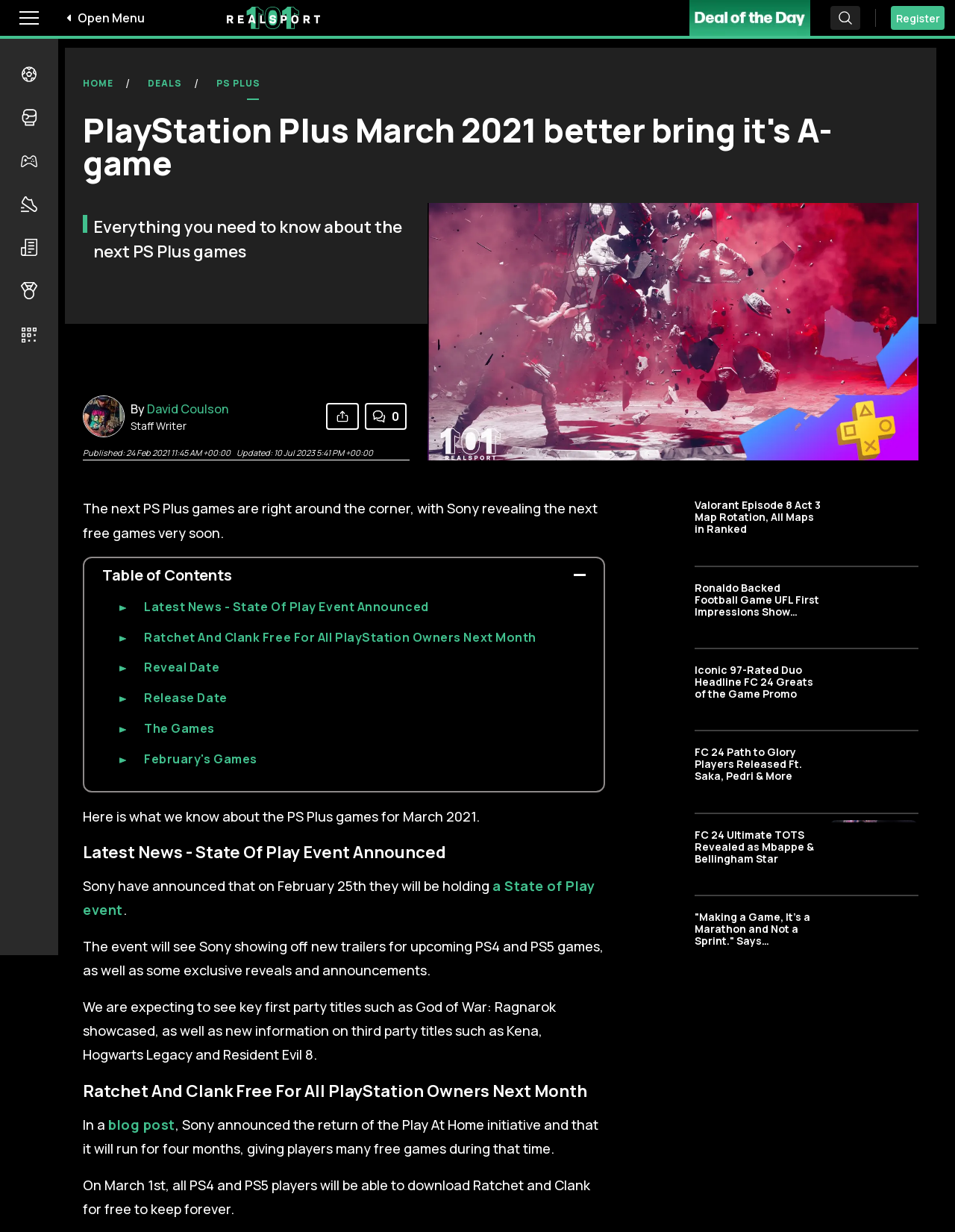Identify the bounding box coordinates for the region of the element that should be clicked to carry out the instruction: "Register". The bounding box coordinates should be four float numbers between 0 and 1, i.e., [left, top, right, bottom].

[0.933, 0.005, 0.989, 0.024]